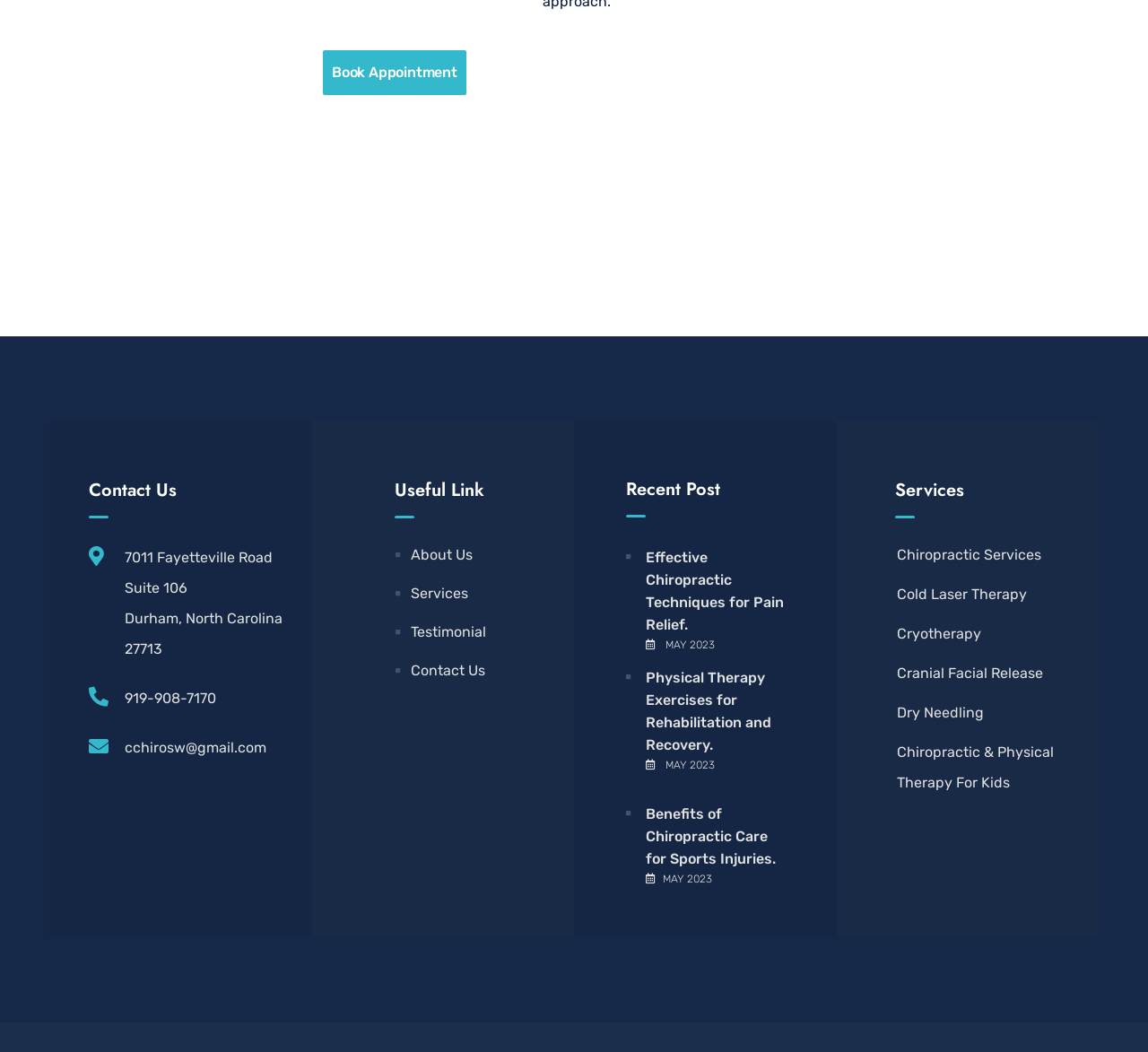What is the address of the clinic?
Can you give a detailed and elaborate answer to the question?

I found the address by looking at the links on the webpage, specifically the one with the text '7011 Fayetteville Road Suite 106 Durham, North Carolina 27713' which is located at the coordinates [0.109, 0.516, 0.27, 0.632].